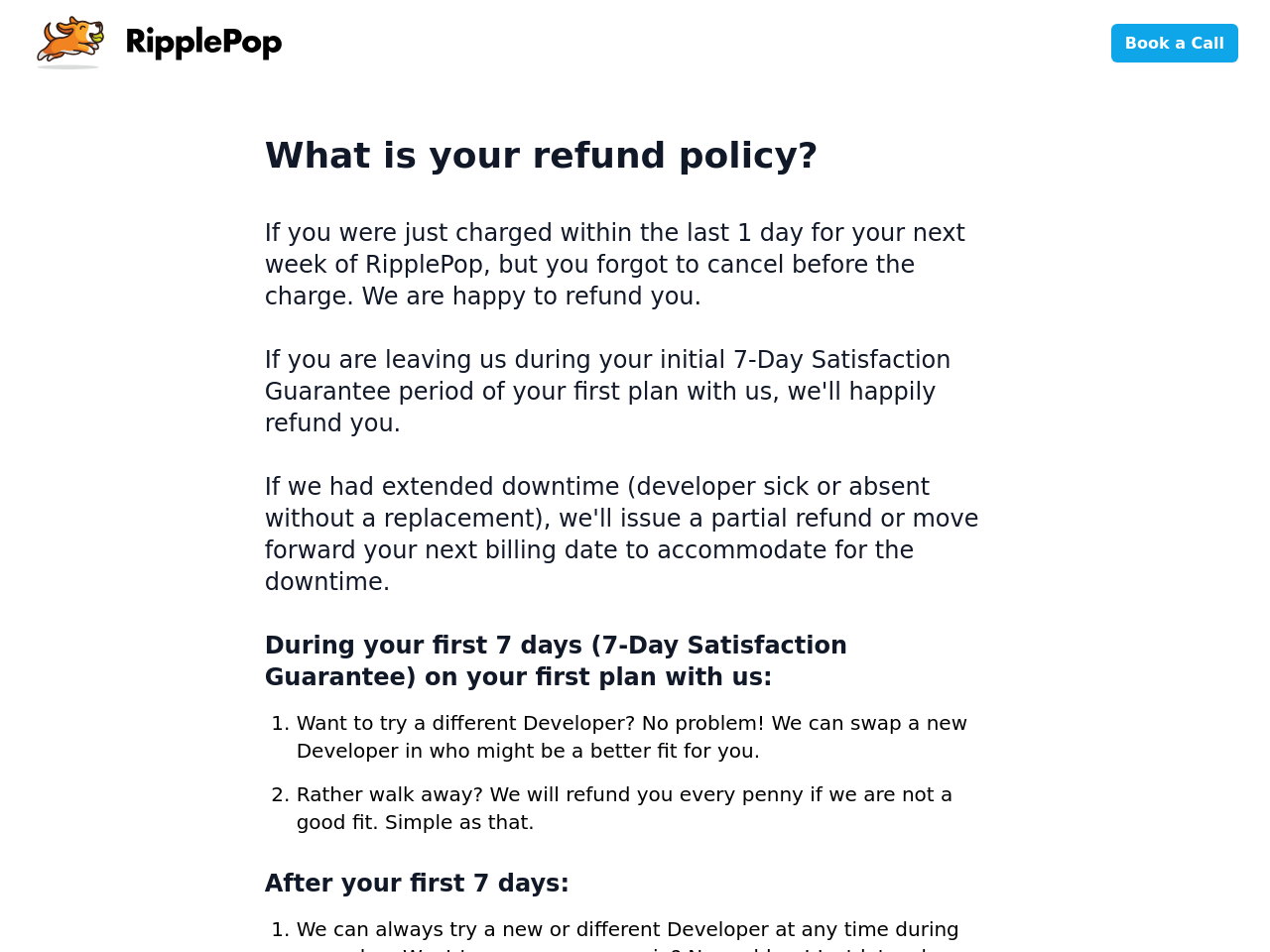Using the information from the screenshot, answer the following question thoroughly:
What is the tone of the refund policy?

The tone of the refund policy is friendly and accommodating, as it offers a satisfaction guarantee and allows users to try a different developer or get a refund if they are not satisfied, indicating a customer-centric approach.